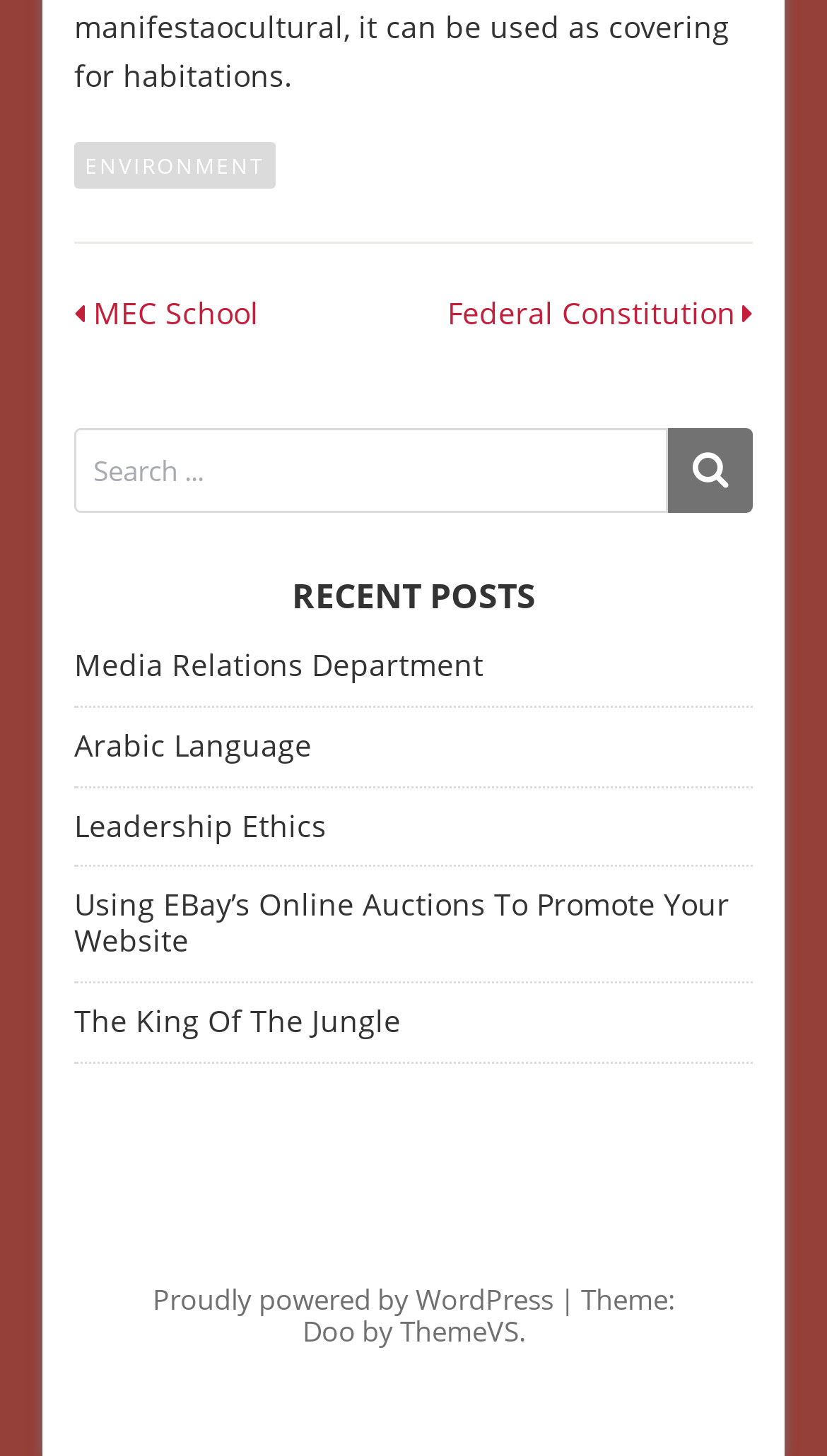Give a succinct answer to this question in a single word or phrase: 
What is the category of the posts listed?

Recent posts